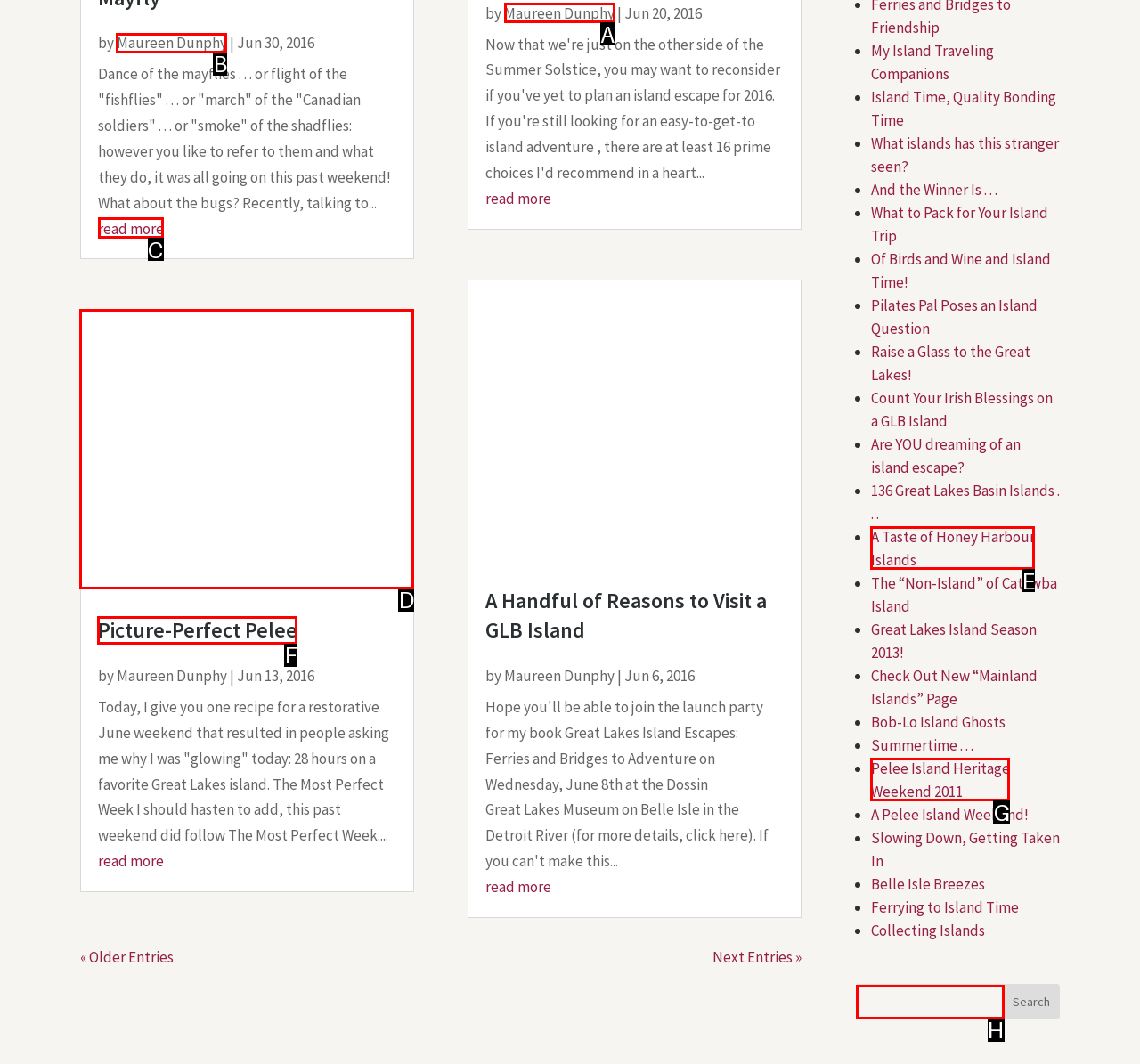Figure out which option to click to perform the following task: read more about Dance of the mayflies
Provide the letter of the correct option in your response.

C